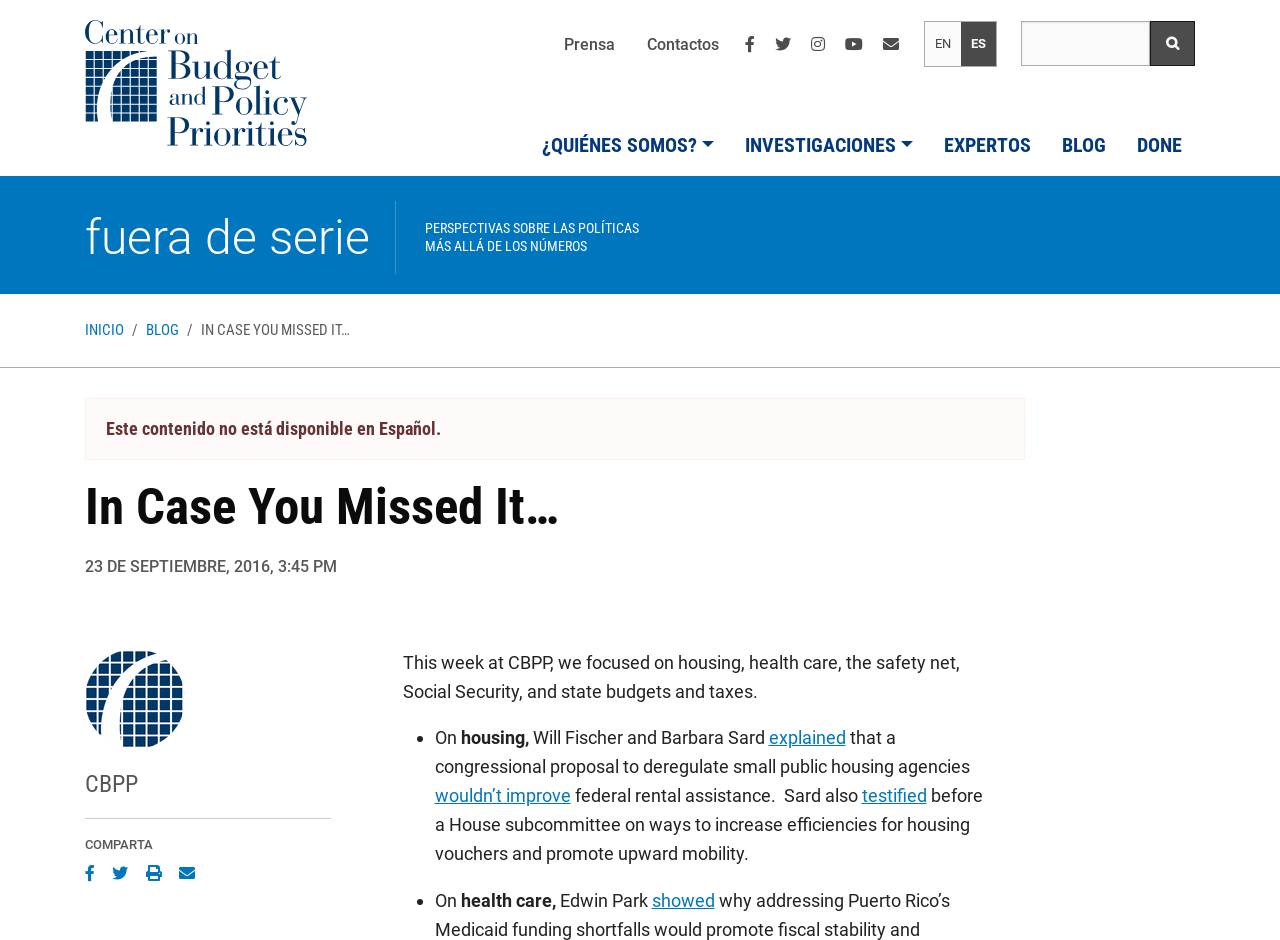Determine the bounding box coordinates of the region to click in order to accomplish the following instruction: "Follow CBPP on Facebook". Provide the coordinates as four float numbers between 0 and 1, specifically [left, top, right, bottom].

[0.582, 0.035, 0.59, 0.061]